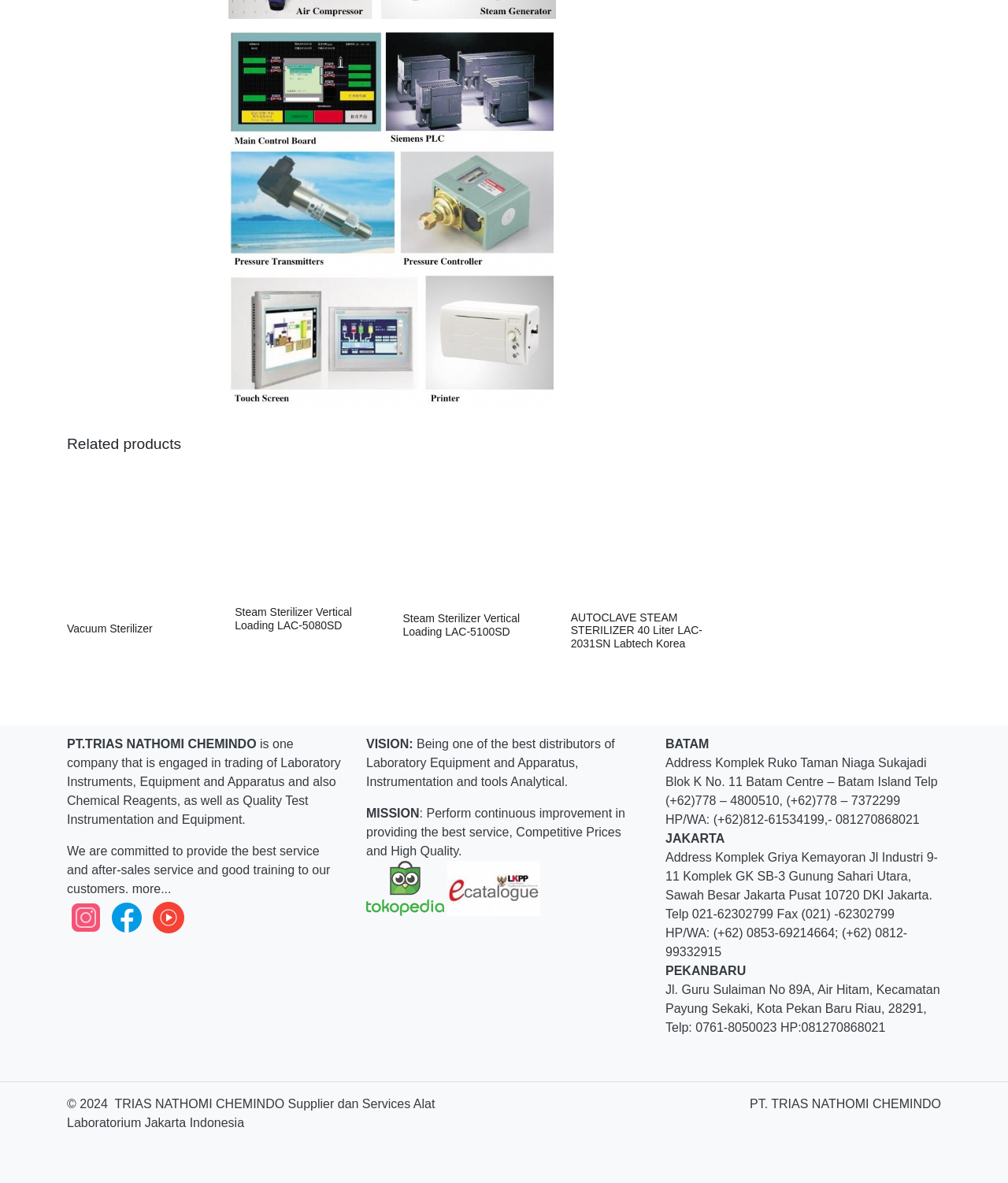Respond to the following query with just one word or a short phrase: 
What is the product category?

Laboratory Instruments